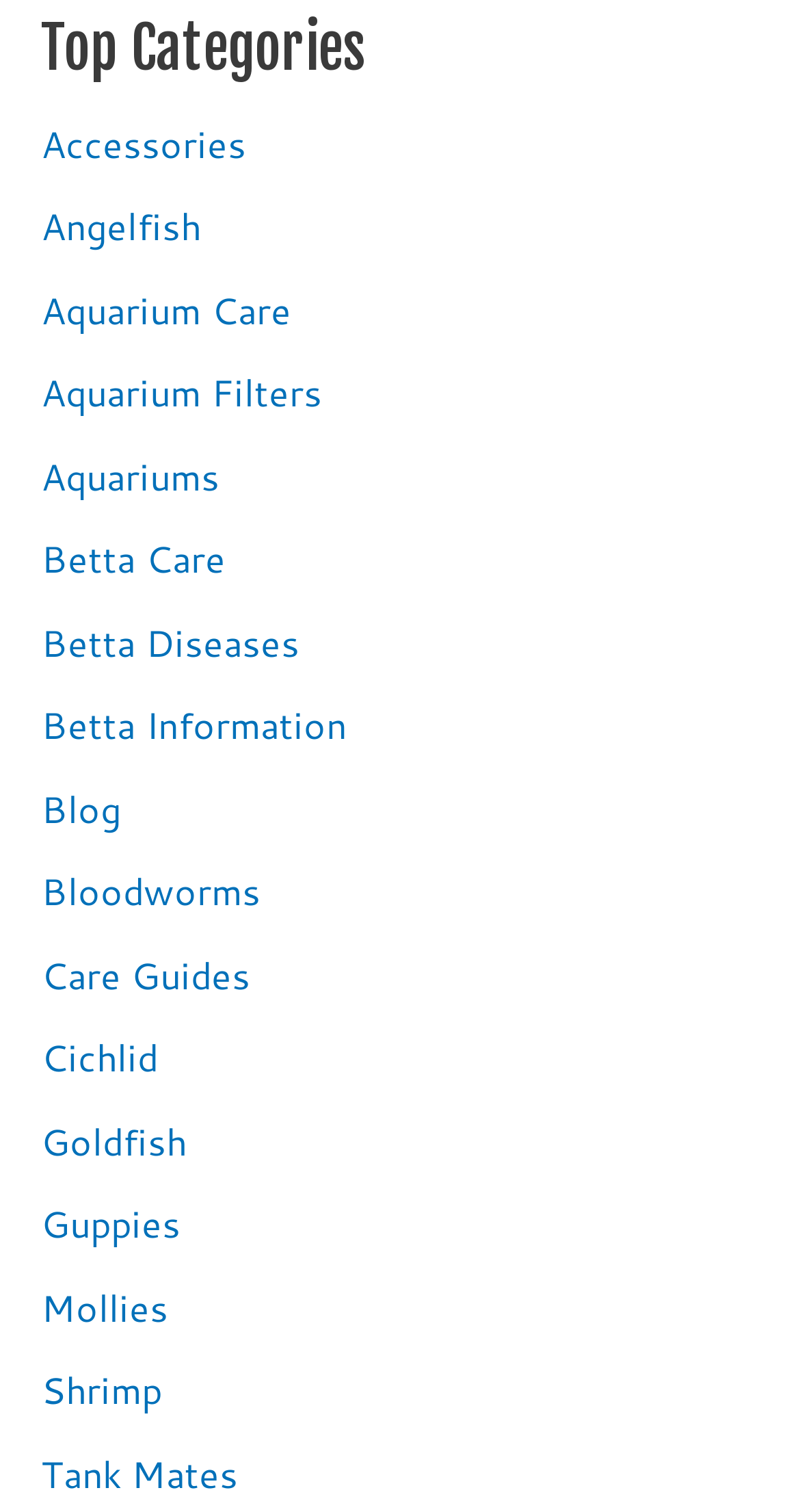Determine the bounding box coordinates for the HTML element mentioned in the following description: "Bloodworms". The coordinates should be a list of four floats ranging from 0 to 1, represented as [left, top, right, bottom].

[0.051, 0.572, 0.326, 0.607]